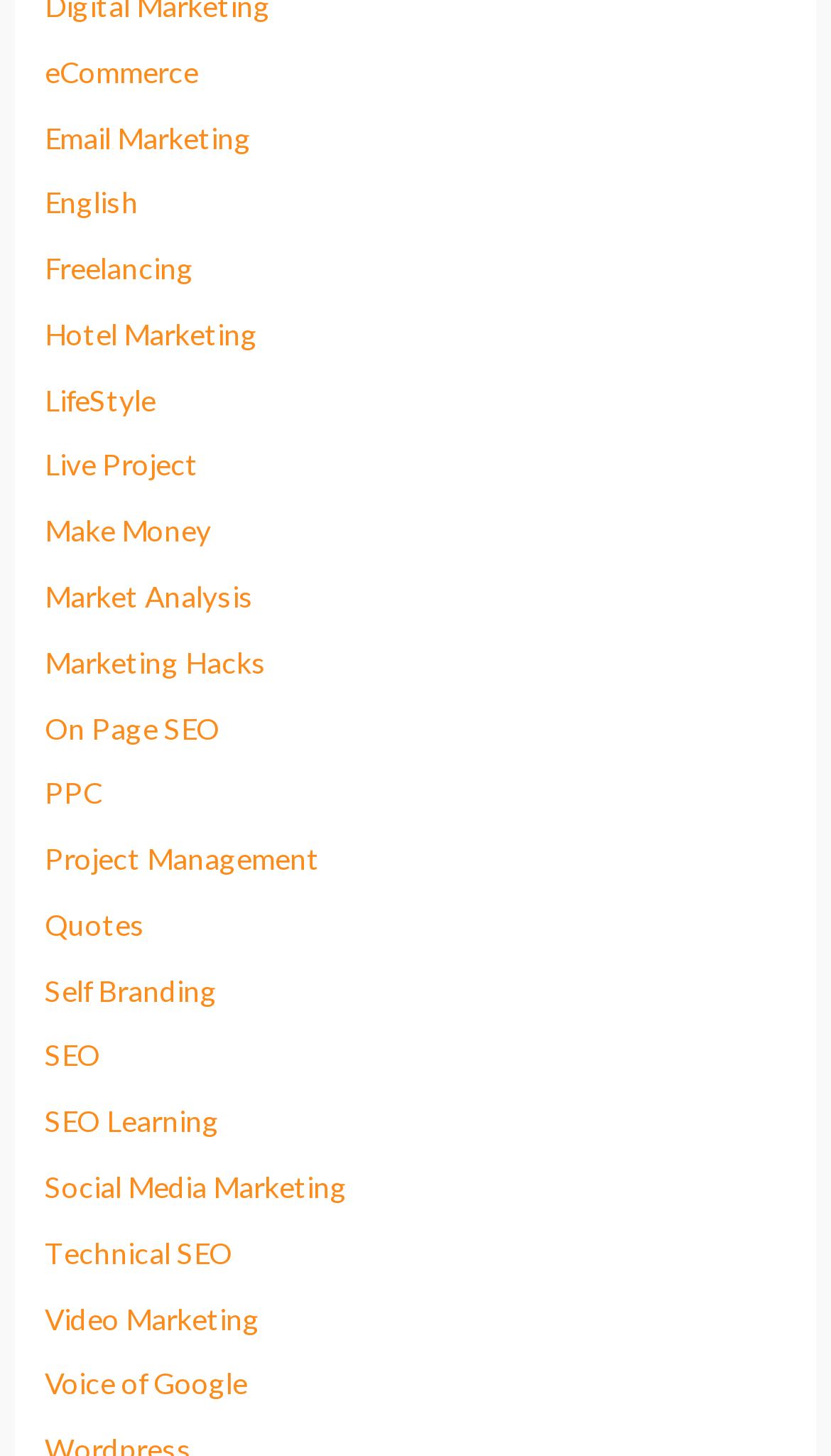Please specify the bounding box coordinates of the clickable section necessary to execute the following command: "Learn about Hotel Marketing".

[0.054, 0.216, 0.31, 0.241]